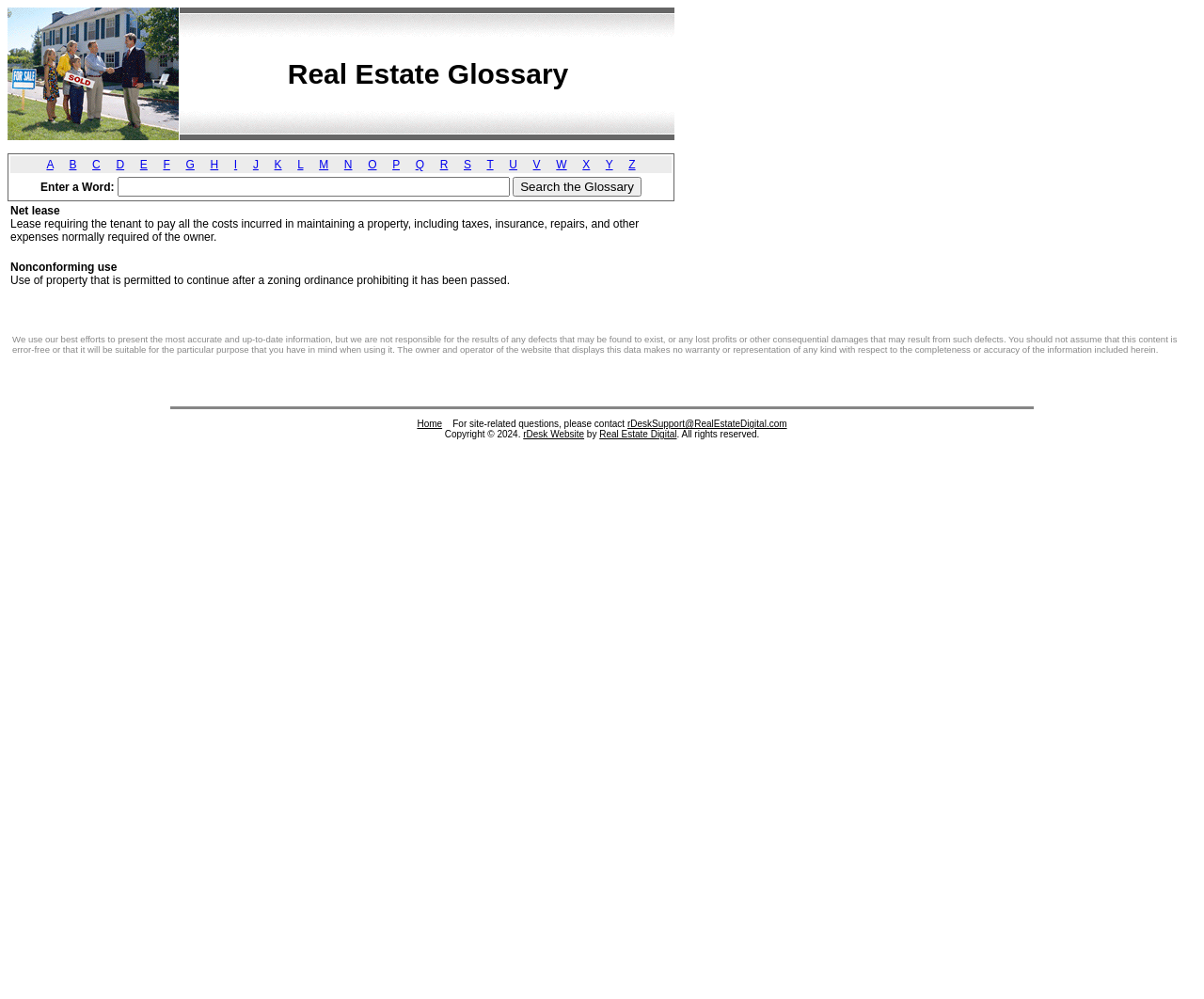Provide an in-depth caption for the elements present on the webpage.

The webpage is a real estate glossary that provides definitions for various terms related to the industry. At the top of the page, there is a heading that reads "Real Estate Glossary". Below the heading, there is a table with a row of links labeled from A to Z, allowing users to quickly navigate to definitions starting with a specific letter.

Below the alphabetical links, there is a search function that allows users to enter a word and search the glossary. The search function consists of a text box and a "Search the Glossary" button.

The main content of the page is a list of definitions, presented in a table format. Each definition is contained within a table cell and includes a term and its corresponding explanation. The definitions are organized in a vertical list, with each definition appearing below the previous one.

At the bottom of the page, there is a disclaimer that outlines the limitations of the website's liability and the accuracy of the information presented. Below the disclaimer, there is a page footer that contains links to the website's home page, contact information, and copyright information.

In total, there are 26 definitions listed on the page, each with a unique term and explanation. The page is well-organized and easy to navigate, making it a useful resource for individuals seeking to understand real estate terminology.